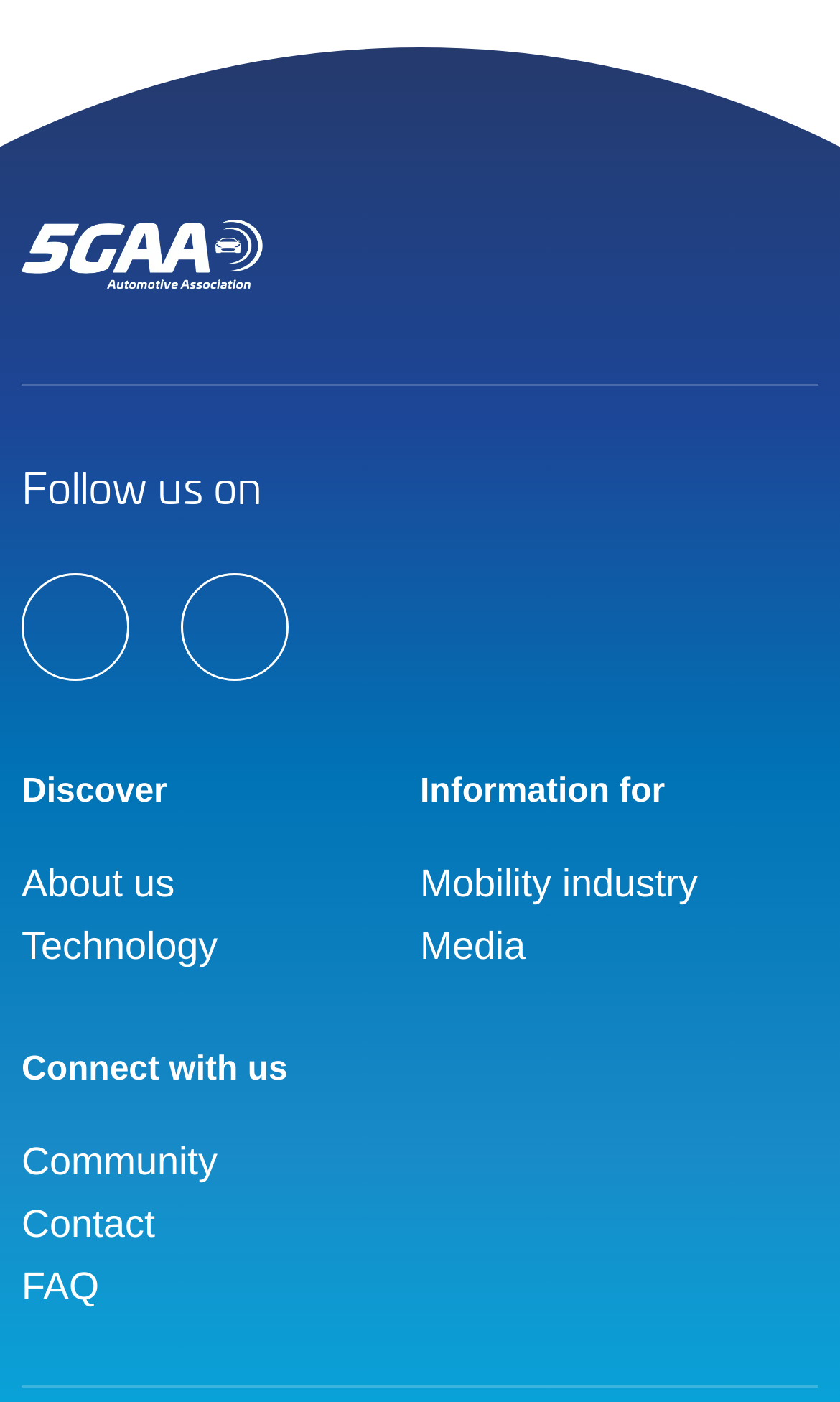Refer to the image and answer the question with as much detail as possible: How many sections are available on the webpage?

I divided the webpage into sections based on the content and layout, and found that there are three sections: the top section with the logo and social media links, the middle section with the 'Discover' and 'Information for' texts, and the bottom section with the navigation menus, so the answer is 3.